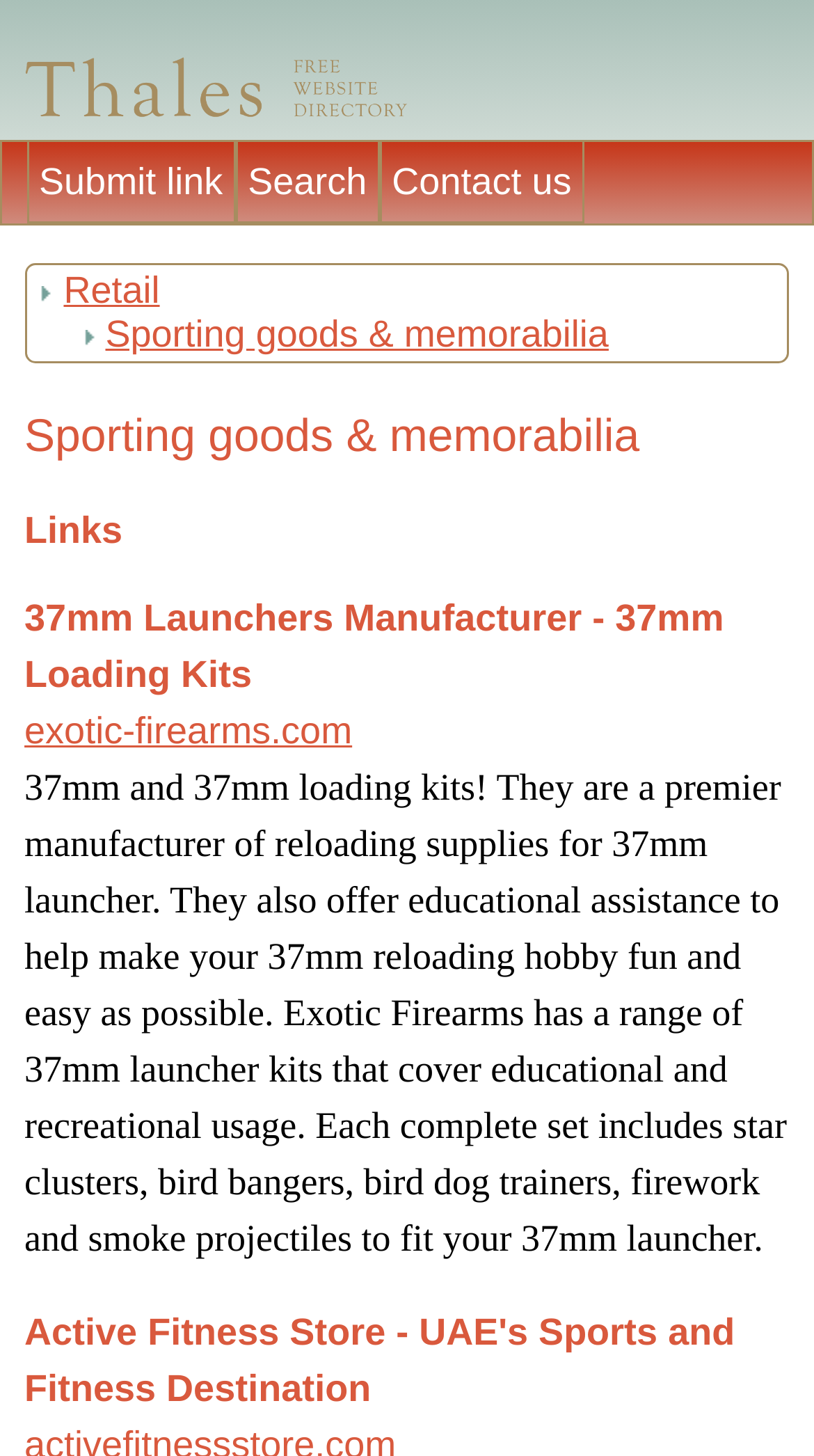Offer a detailed explanation of the webpage layout and contents.

The webpage is about sporting goods and memorabilia. At the top, there is a heading with links to submit, search, and contact us. Below this, there is another heading with links to retail and sporting goods & memorabilia. 

Further down, there is a heading that simply says "Sporting goods & memorabilia". Below this, there is a heading that says "Links". 

The main content of the webpage appears to be a list of links and descriptions related to sporting goods, specifically 37mm launchers and reloading kits. There is a static text that describes a manufacturer of 37mm launchers and loading kits, followed by a link to their website, exotic-firearms.com. 

Below this, there is a longer paragraph of text that describes the products and services offered by Exotic Firearms, including educational assistance and a range of 37mm launcher kits for educational and recreational use.